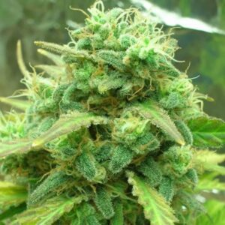Give a detailed explanation of what is happening in the image.

The image showcases a dense, lush cannabis flower, characterized by its vibrant green color and numerous trichomes, which create a frosty appearance. This particular strain is associated with the "Black Jack Feminised Seeds by Nirvana," known for its robust growth and high resin production. The intricate details of the flower, including its curled, feathery leaves and tightly packed buds, indicate its maturity and potential potency. Accompanying this image is information about purchasing options and pricing, highlighting the strain's availability for those interested in cultivation.